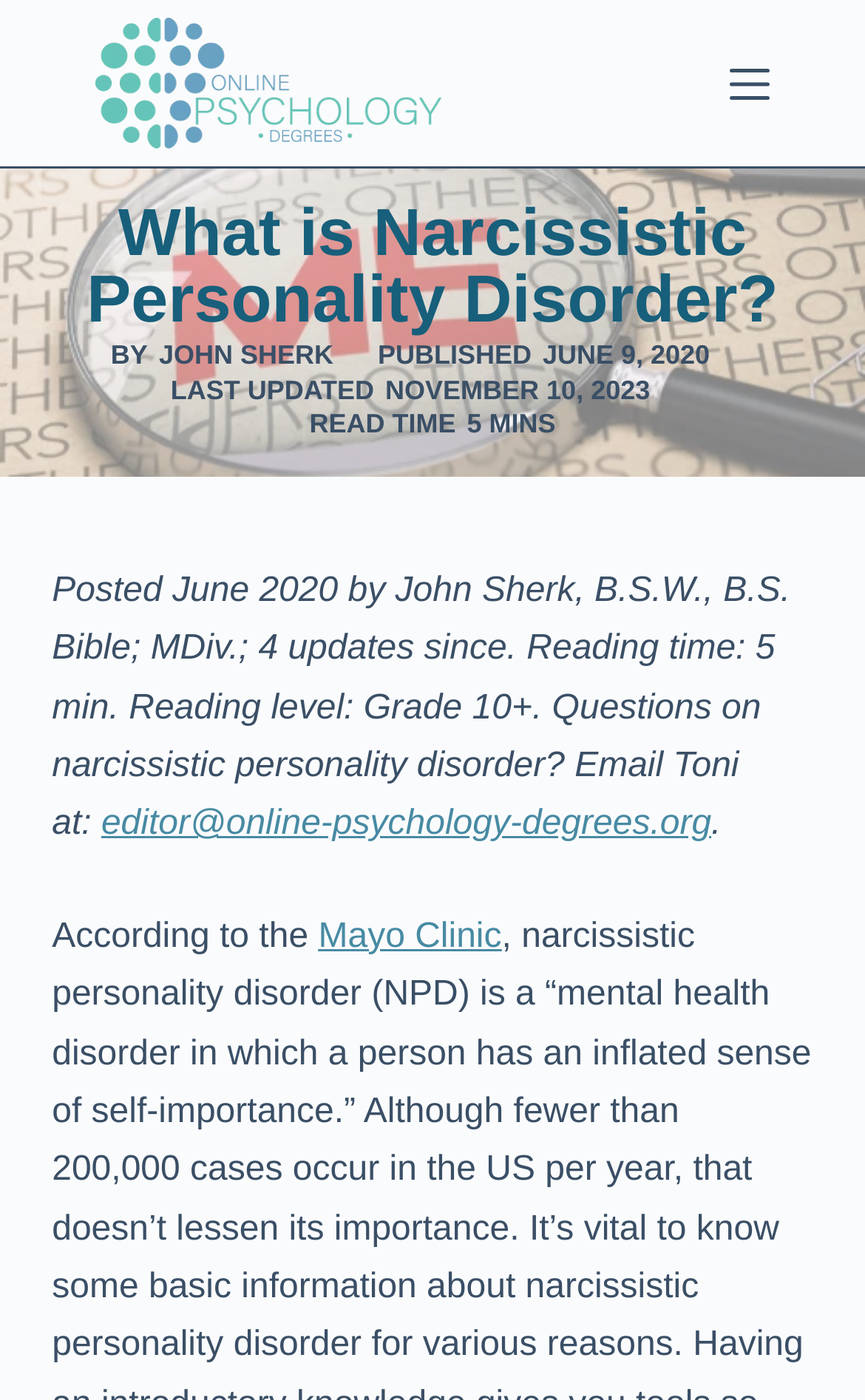Refer to the screenshot and give an in-depth answer to this question: What is the email address to contact for questions on narcissistic personality disorder?

The email address is mentioned in the article as 'Questions on narcissistic personality disorder? Email Toni at: editor@online-psychology-degrees.org'